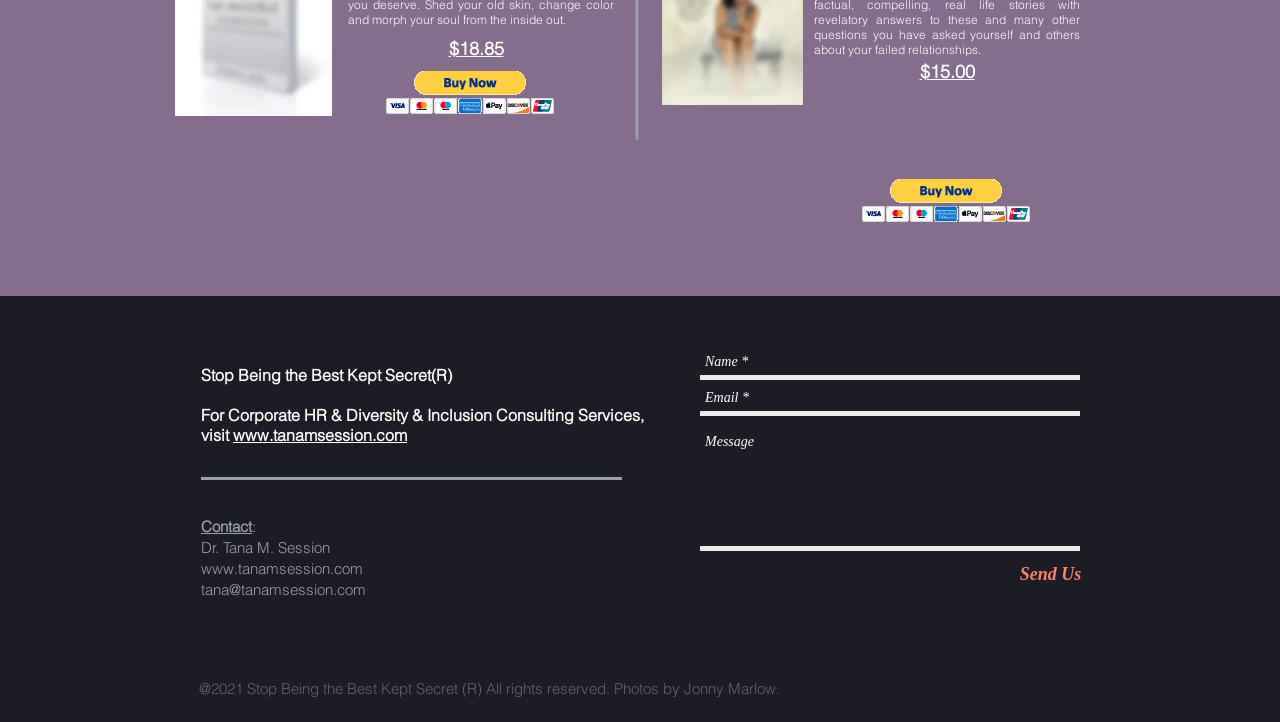Answer the question using only one word or a concise phrase: How many textboxes are there in the form?

3